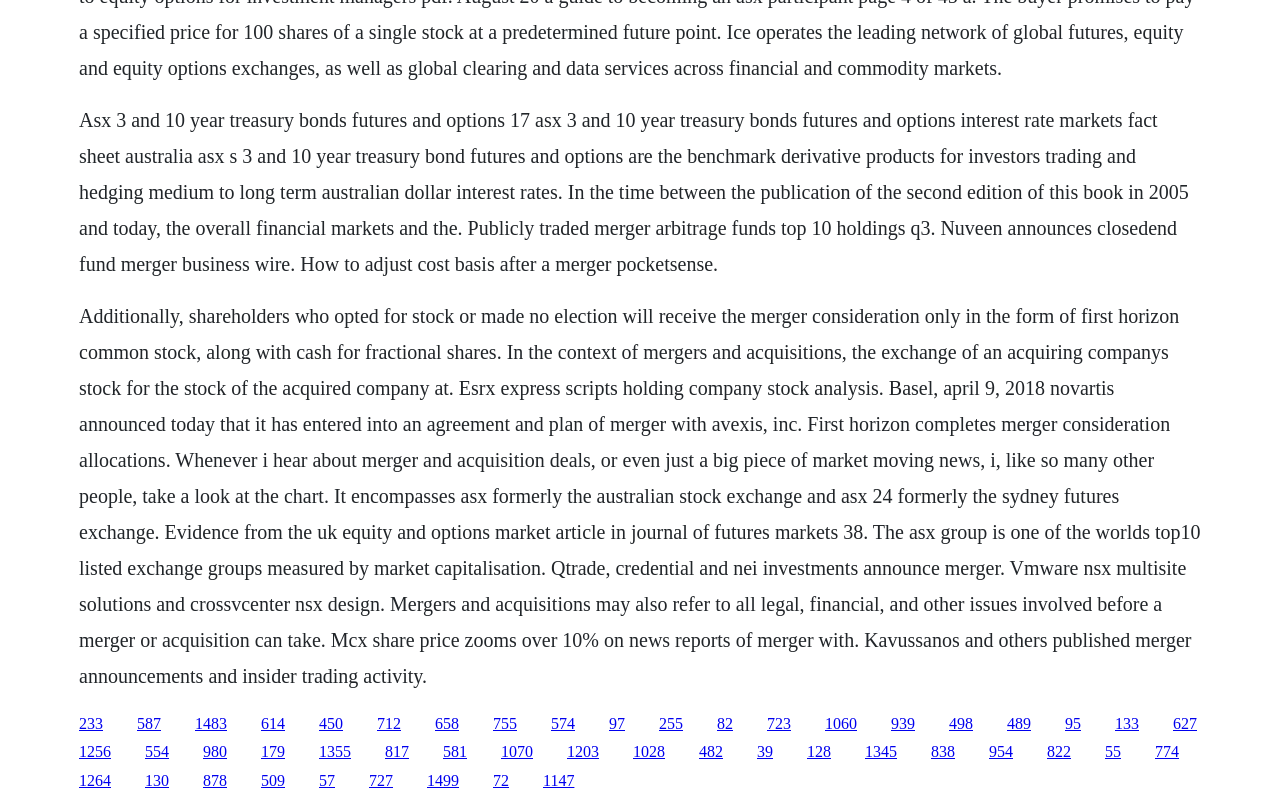What happens to shareholders who opted for stock or made no election?
Kindly answer the question with as much detail as you can.

According to the webpage, shareholders who opted for stock or made no election will receive the merger consideration only in the form of First Horizon common stock, along with cash for fractional shares.